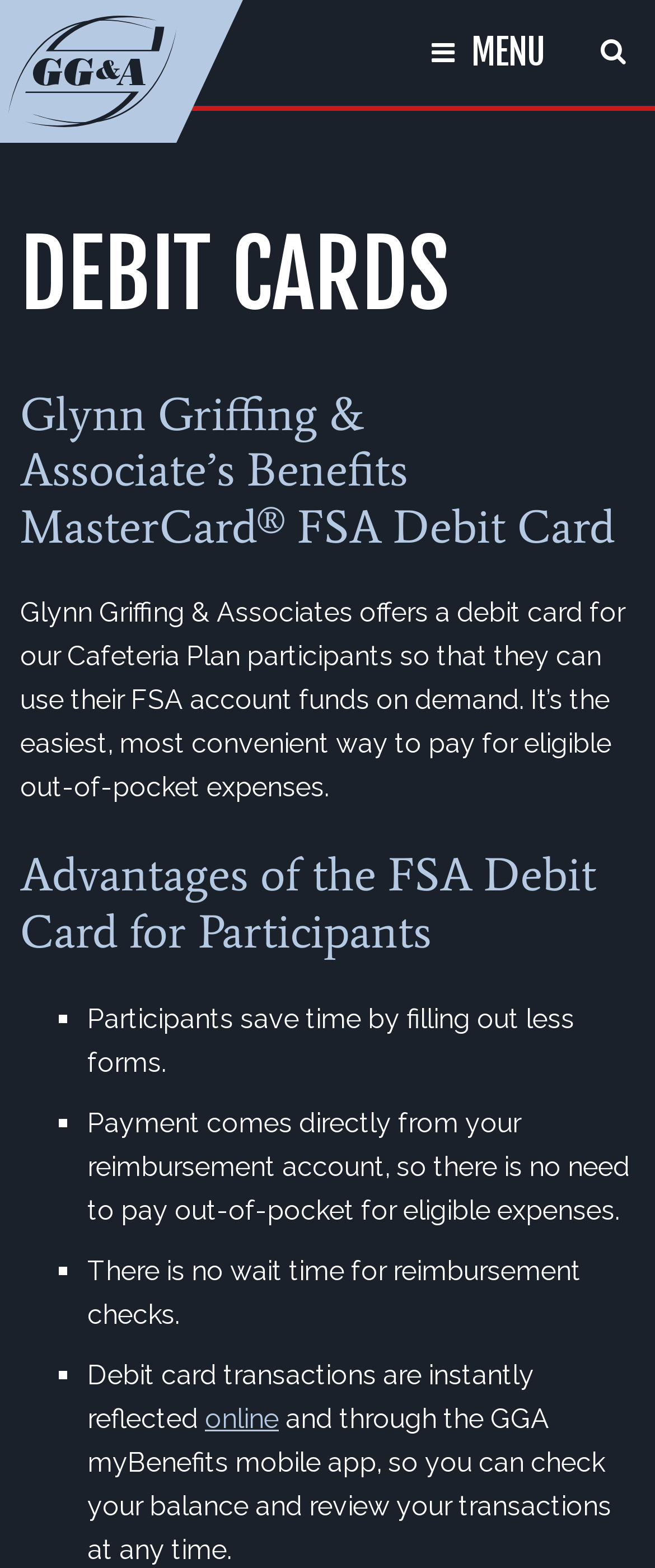From the webpage screenshot, predict the bounding box coordinates (top-left x, top-left y, bottom-right x, bottom-right y) for the UI element described here: online

[0.313, 0.894, 0.426, 0.915]